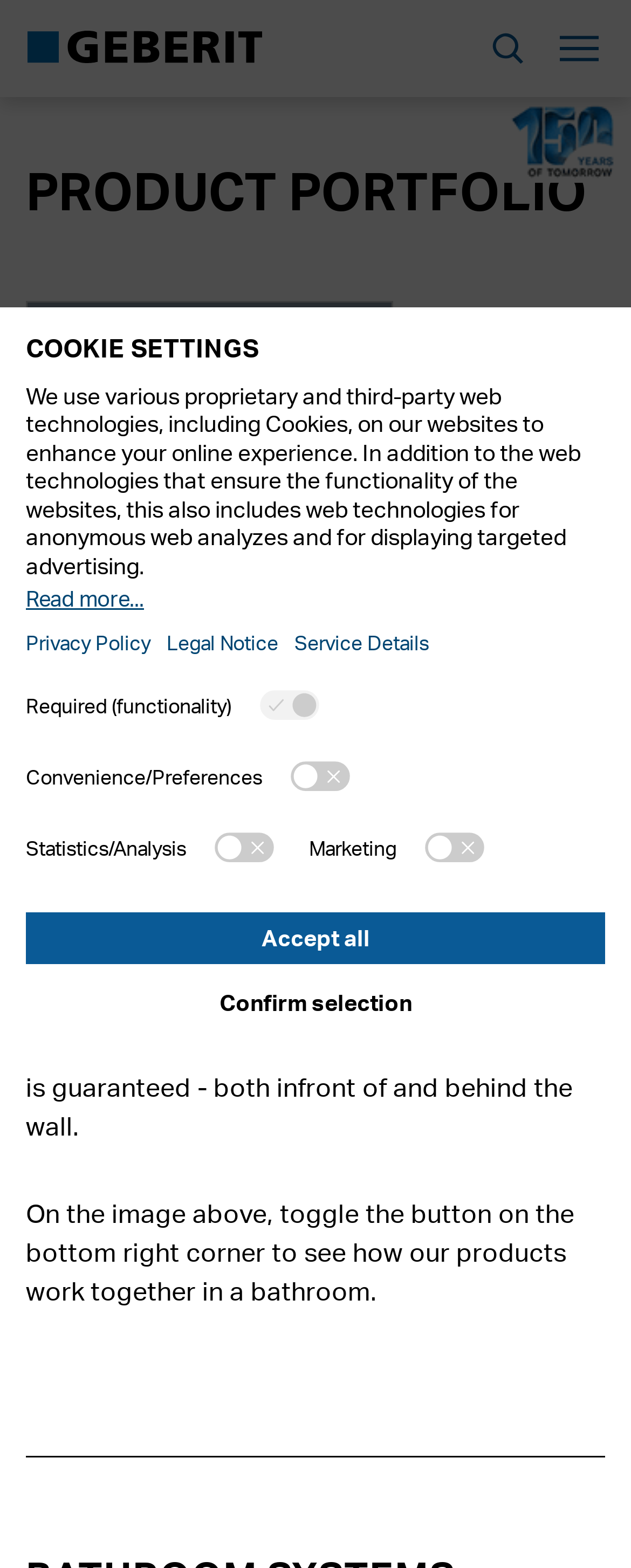Please identify the bounding box coordinates of the area that needs to be clicked to fulfill the following instruction: "View the table of contents."

None